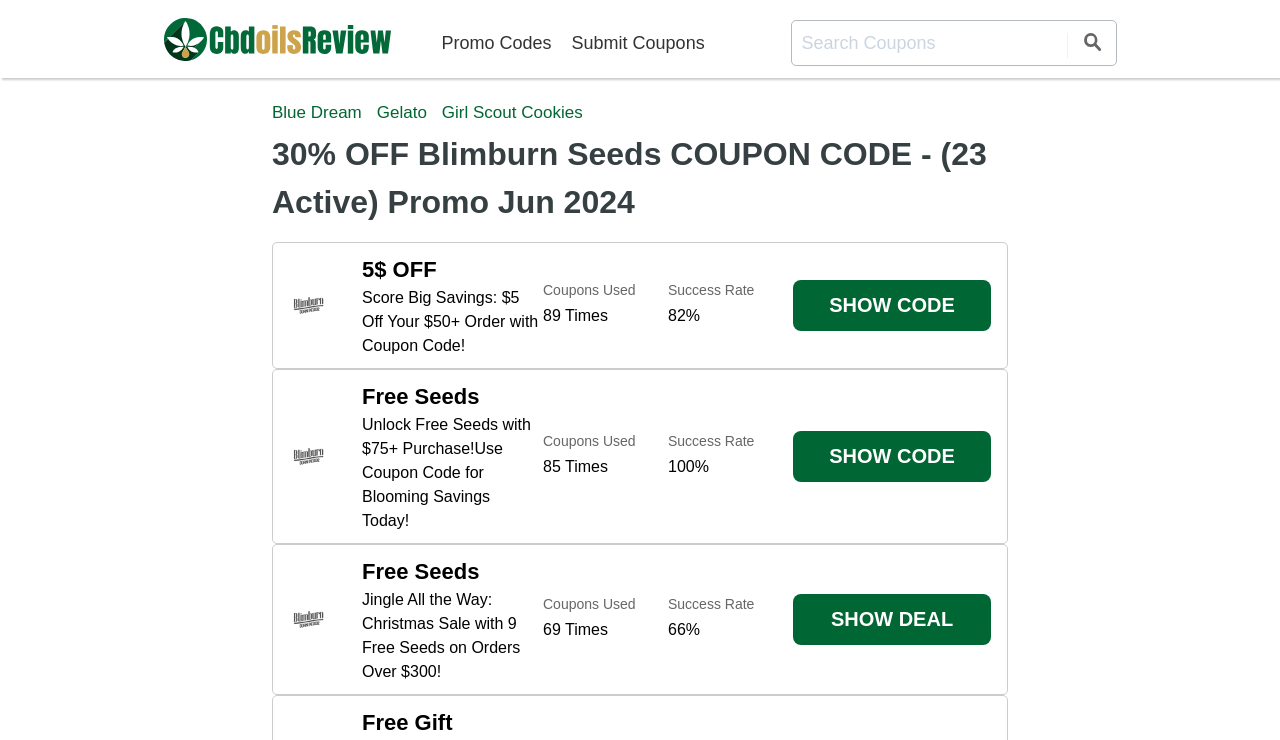Kindly determine the bounding box coordinates of the area that needs to be clicked to fulfill this instruction: "Search for coupons".

[0.618, 0.027, 0.872, 0.089]